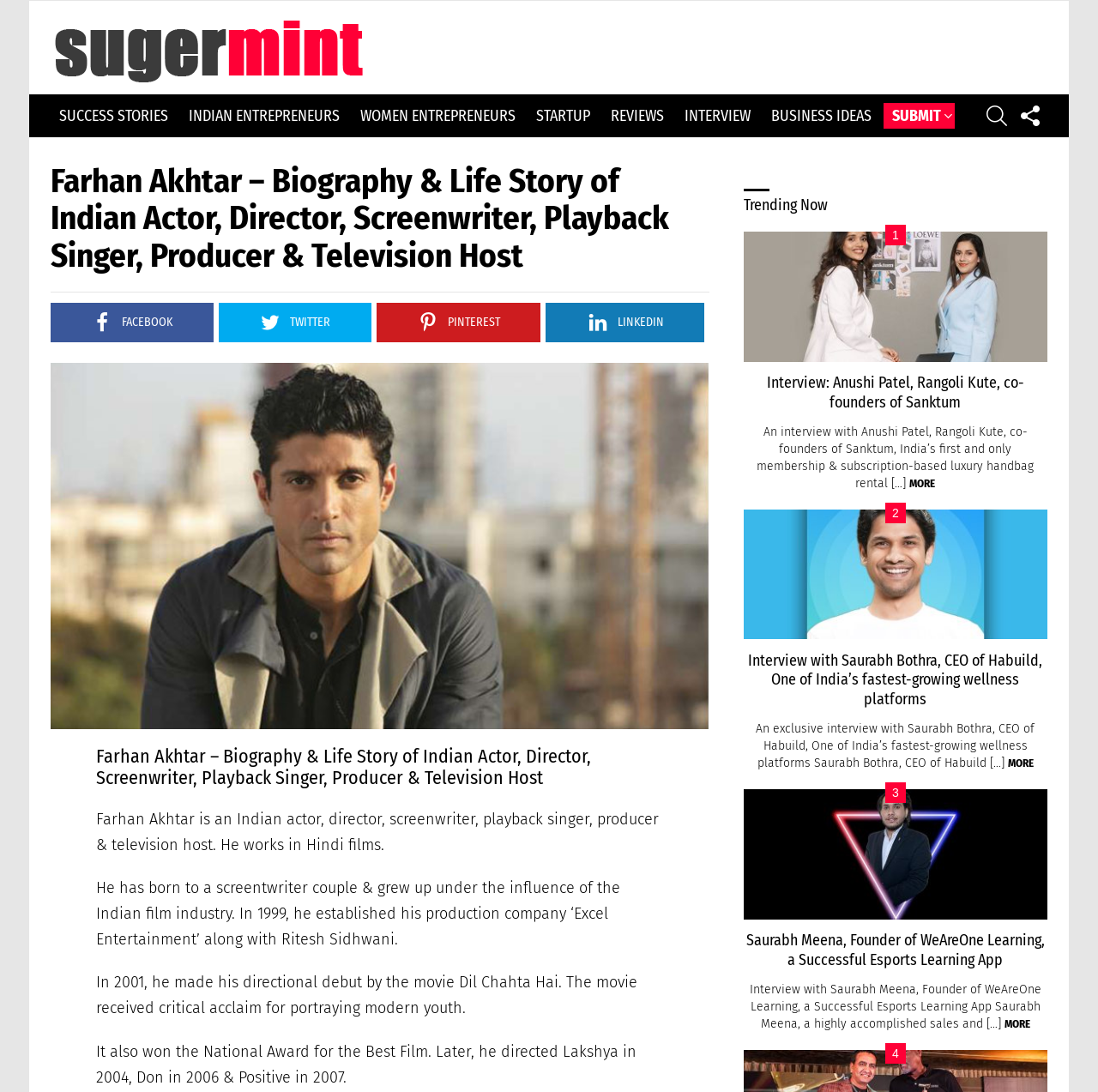What is the name of the production company founded by Farhan Akhtar?
Respond with a short answer, either a single word or a phrase, based on the image.

Excel Entertainment